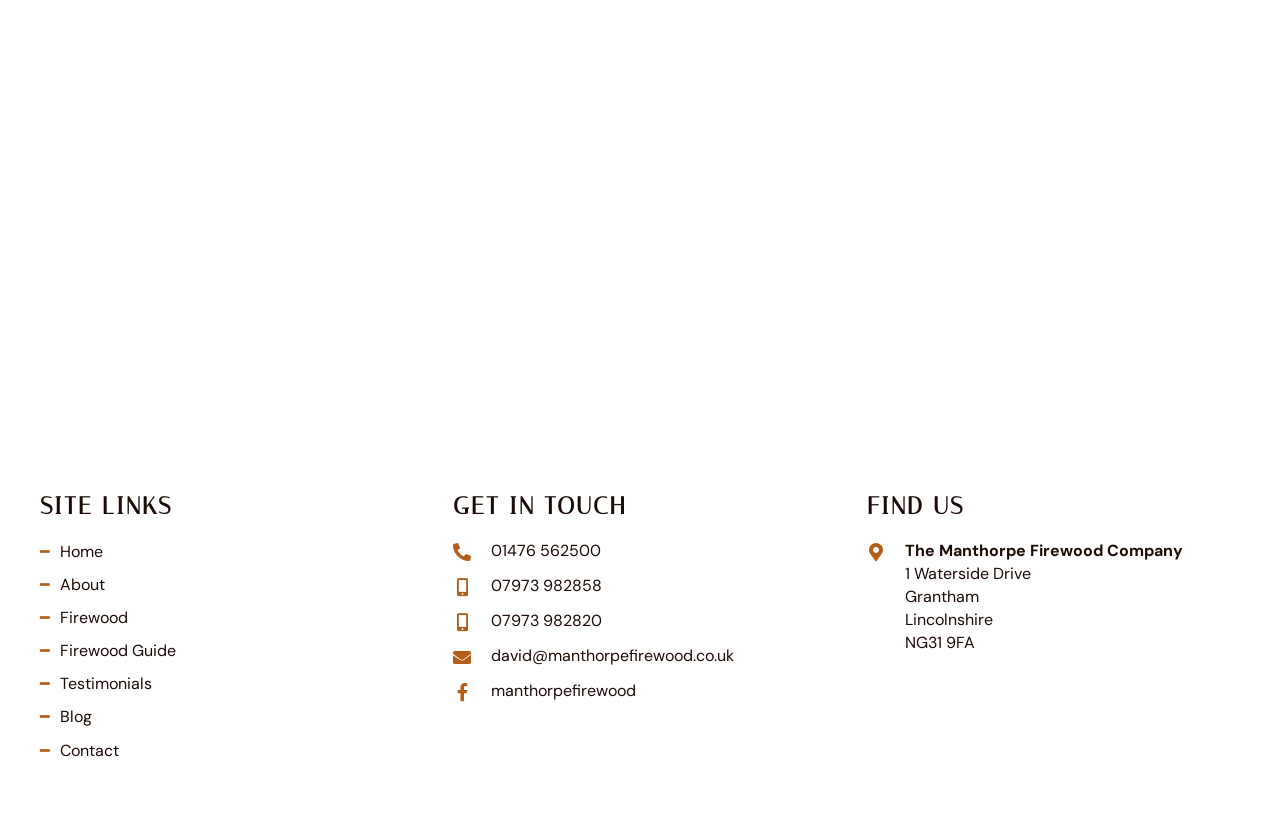Can you provide the bounding box coordinates for the element that should be clicked to implement the instruction: "Email david@manthorpefirewood.co.uk"?

[0.384, 0.786, 0.574, 0.811]